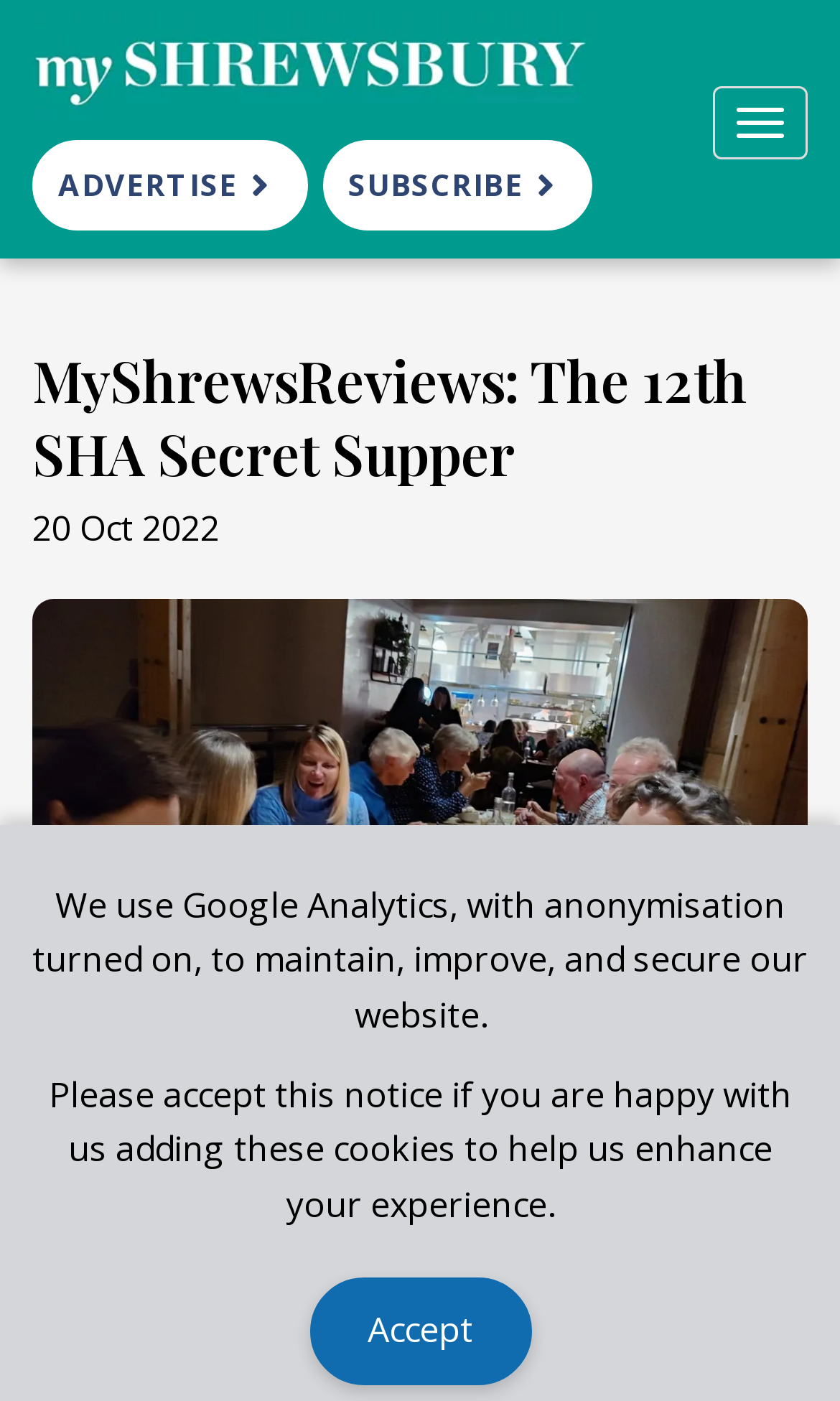Using the provided description Subscribe, find the bounding box coordinates for the UI element. Provide the coordinates in (top-left x, top-left y, bottom-right x, bottom-right y) format, ensuring all values are between 0 and 1.

[0.383, 0.1, 0.705, 0.165]